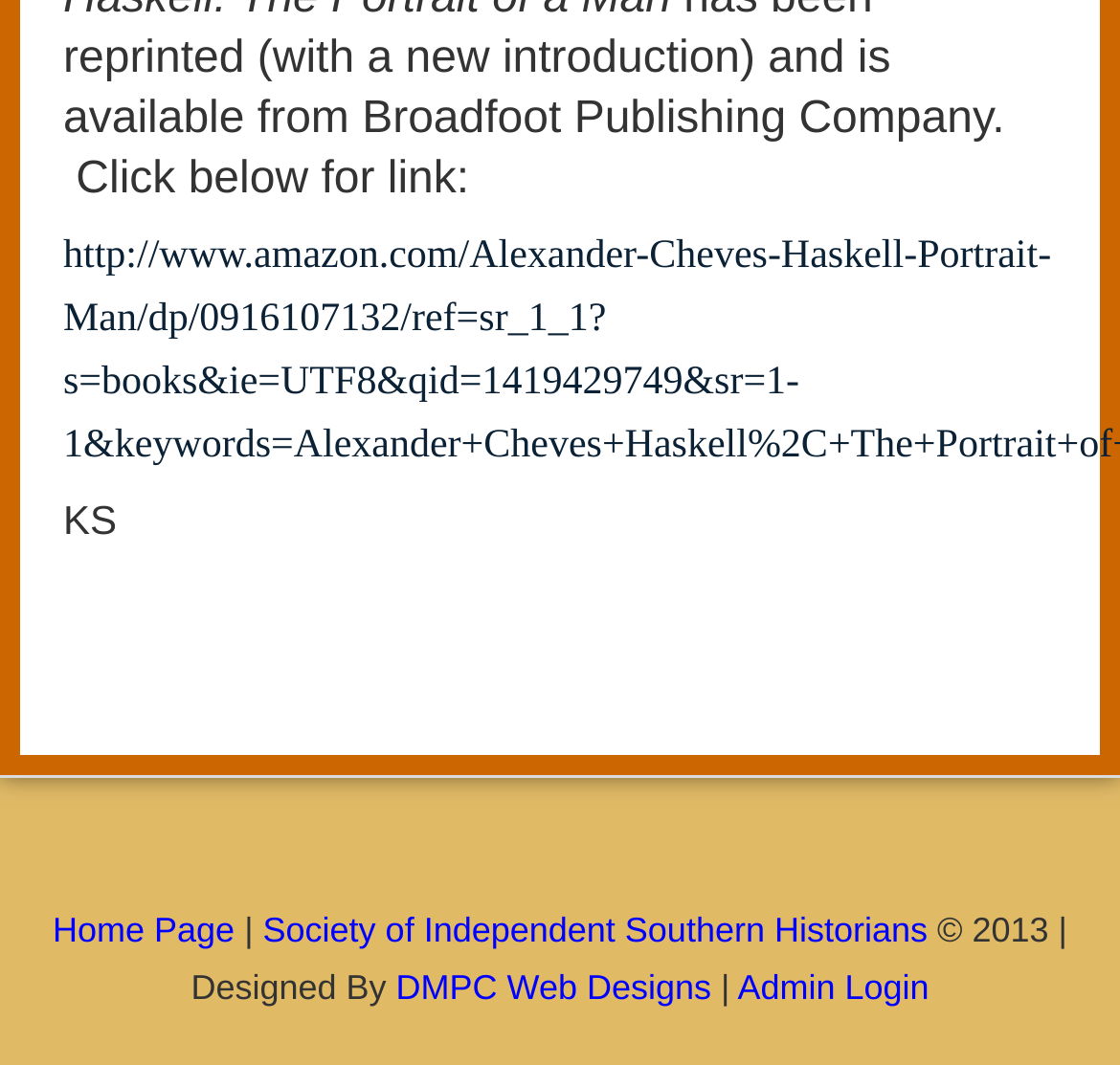Provide a single word or phrase to answer the given question: 
What is the text between 'Home Page' and 'Society of Independent Southern Historians' links?

|